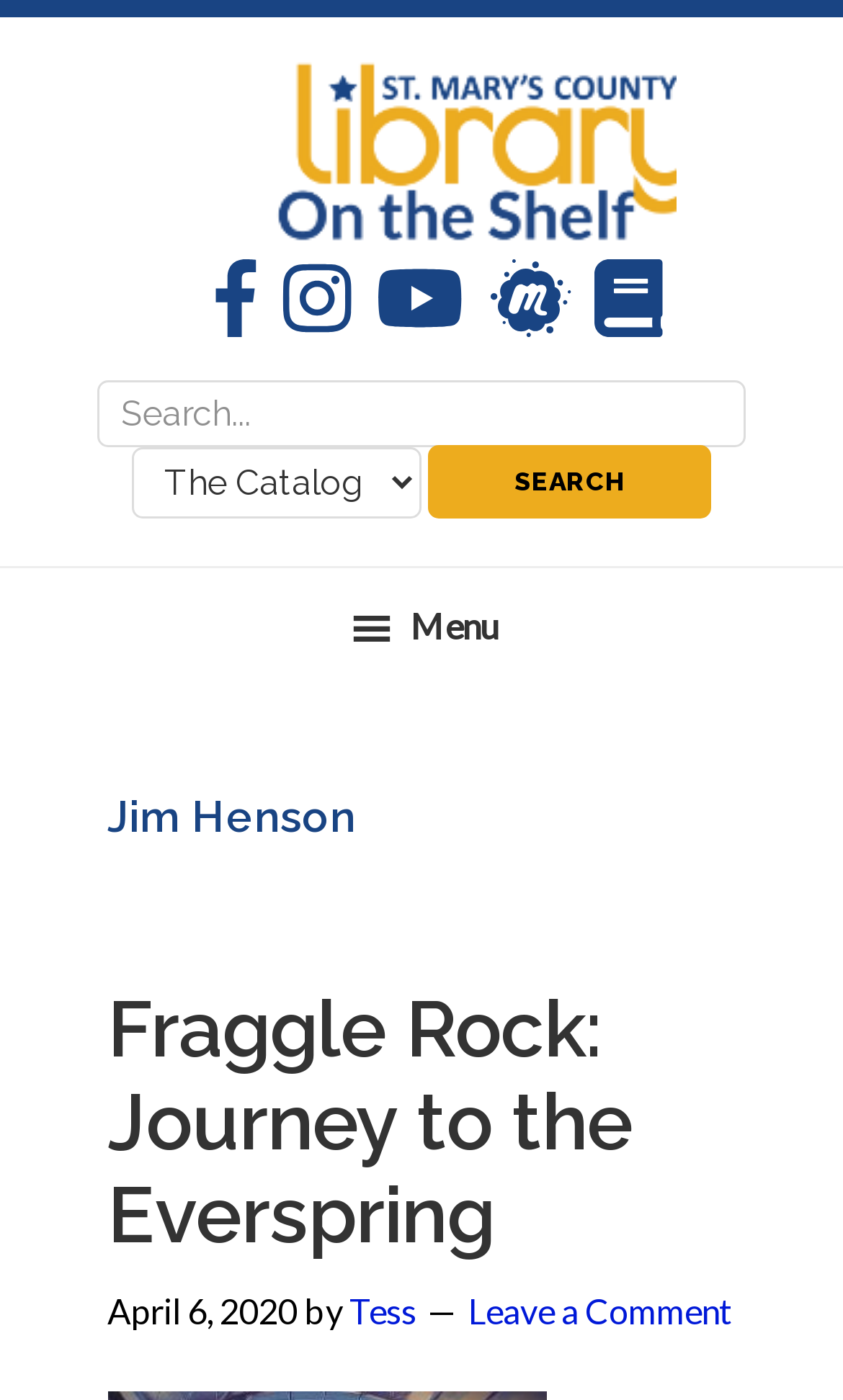What are the social media platforms linked on the webpage?
Answer the question based on the image using a single word or a brief phrase.

Facebook, Instagram, Youtube, Meetup